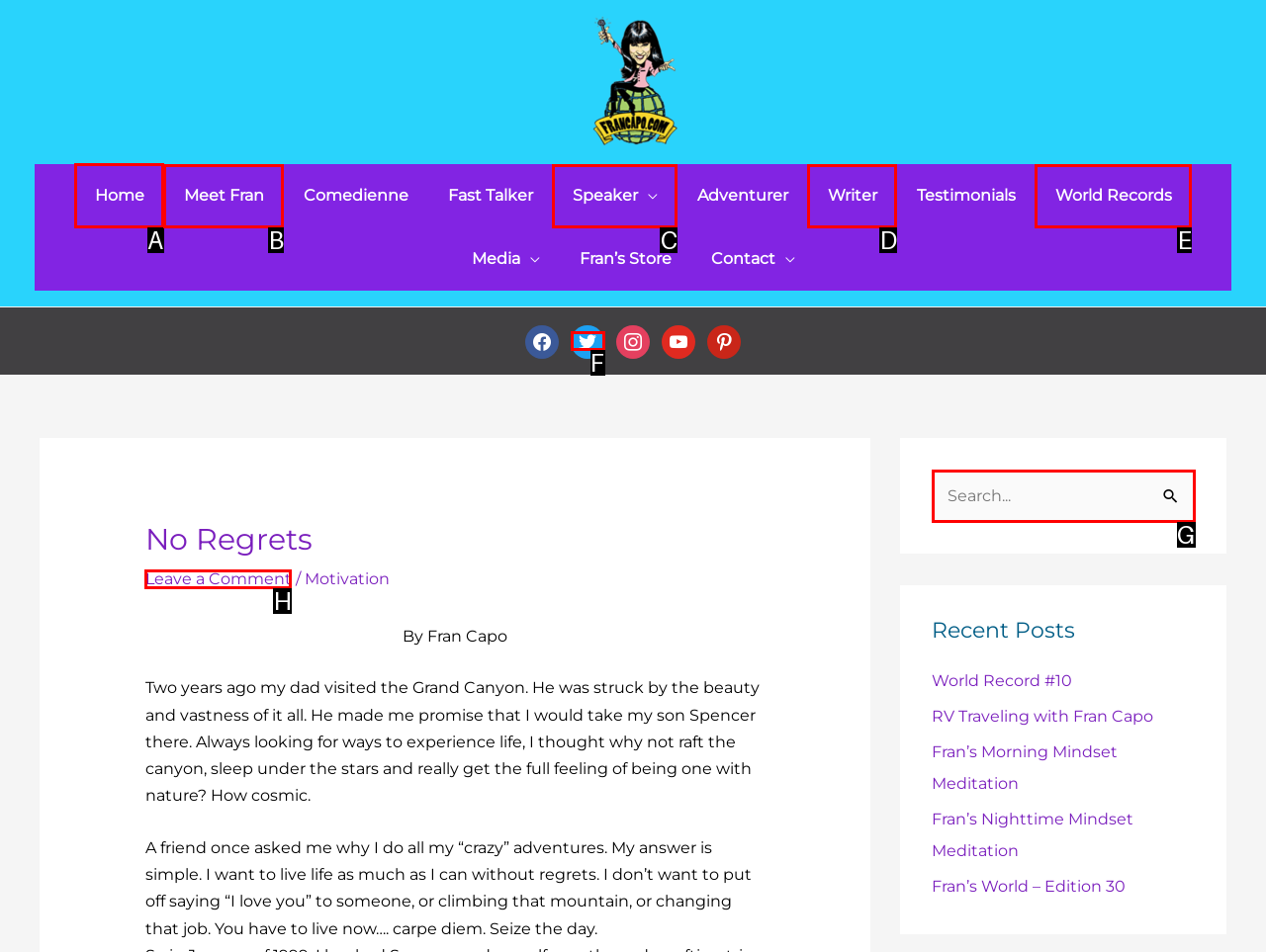Tell me which one HTML element I should click to complete this task: Click on the Home link Answer with the option's letter from the given choices directly.

A